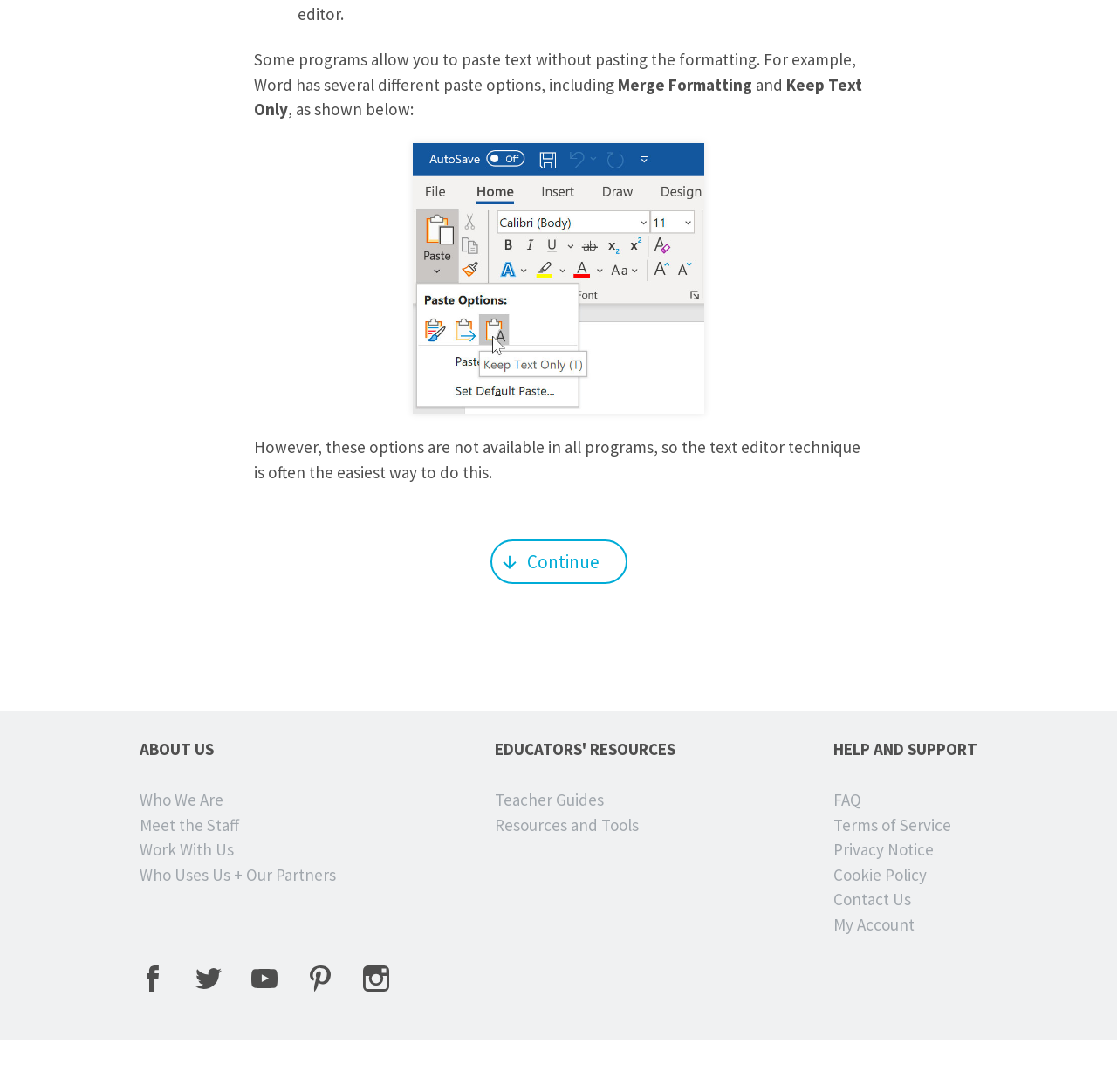Please identify the bounding box coordinates of the region to click in order to complete the given instruction: "Visit our Facebook page". The coordinates should be four float numbers between 0 and 1, i.e., [left, top, right, bottom].

[0.125, 0.893, 0.152, 0.912]